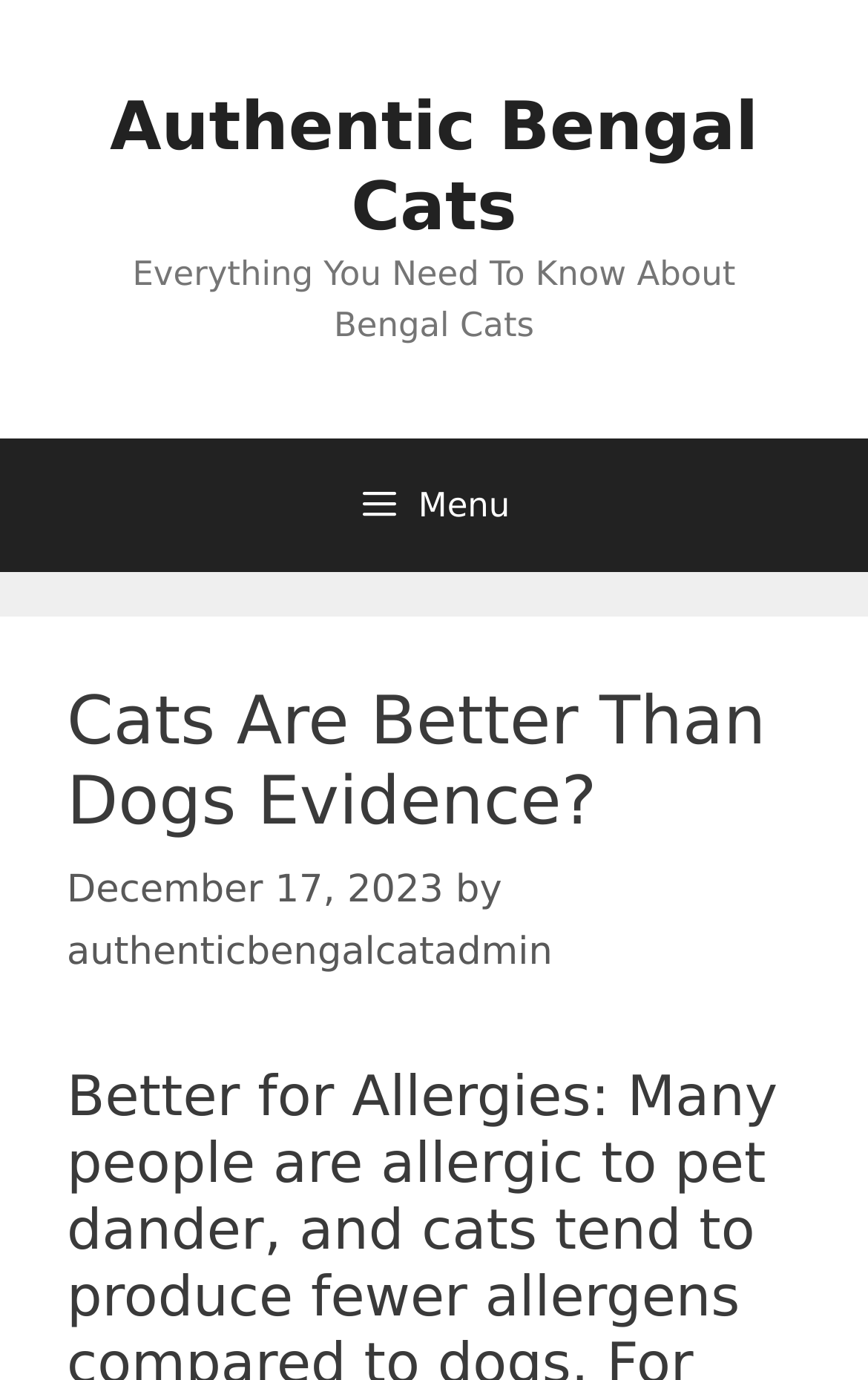Show the bounding box coordinates for the HTML element as described: "Show Text Part by Default".

None